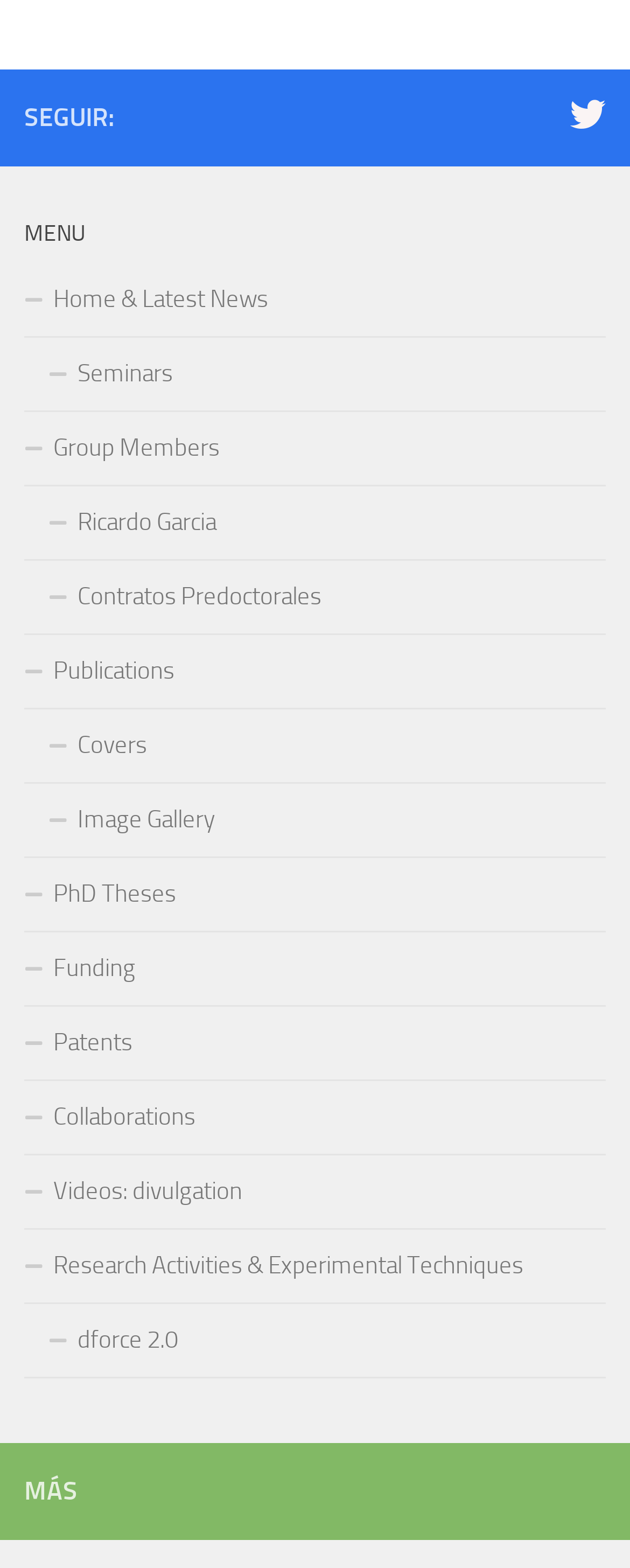What is the name of the research group?
Using the image as a reference, answer the question in detail.

The webpage has a link ' Ricardo Garcia' which suggests that Ricardo Garcia is the name of the research group or the leader of the group.